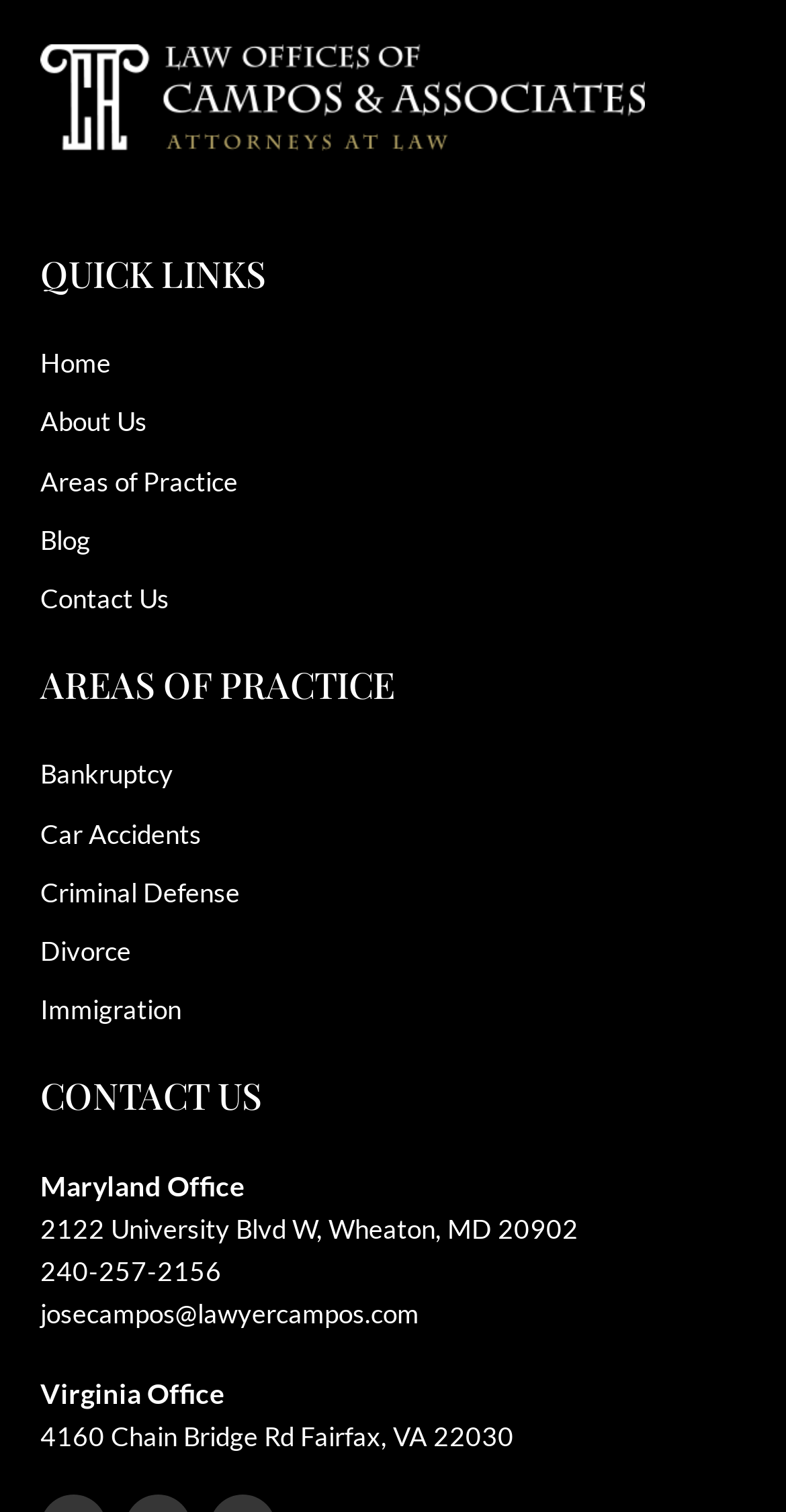Respond with a single word or short phrase to the following question: 
What are the areas of practice?

Bankruptcy, Car Accidents, etc.